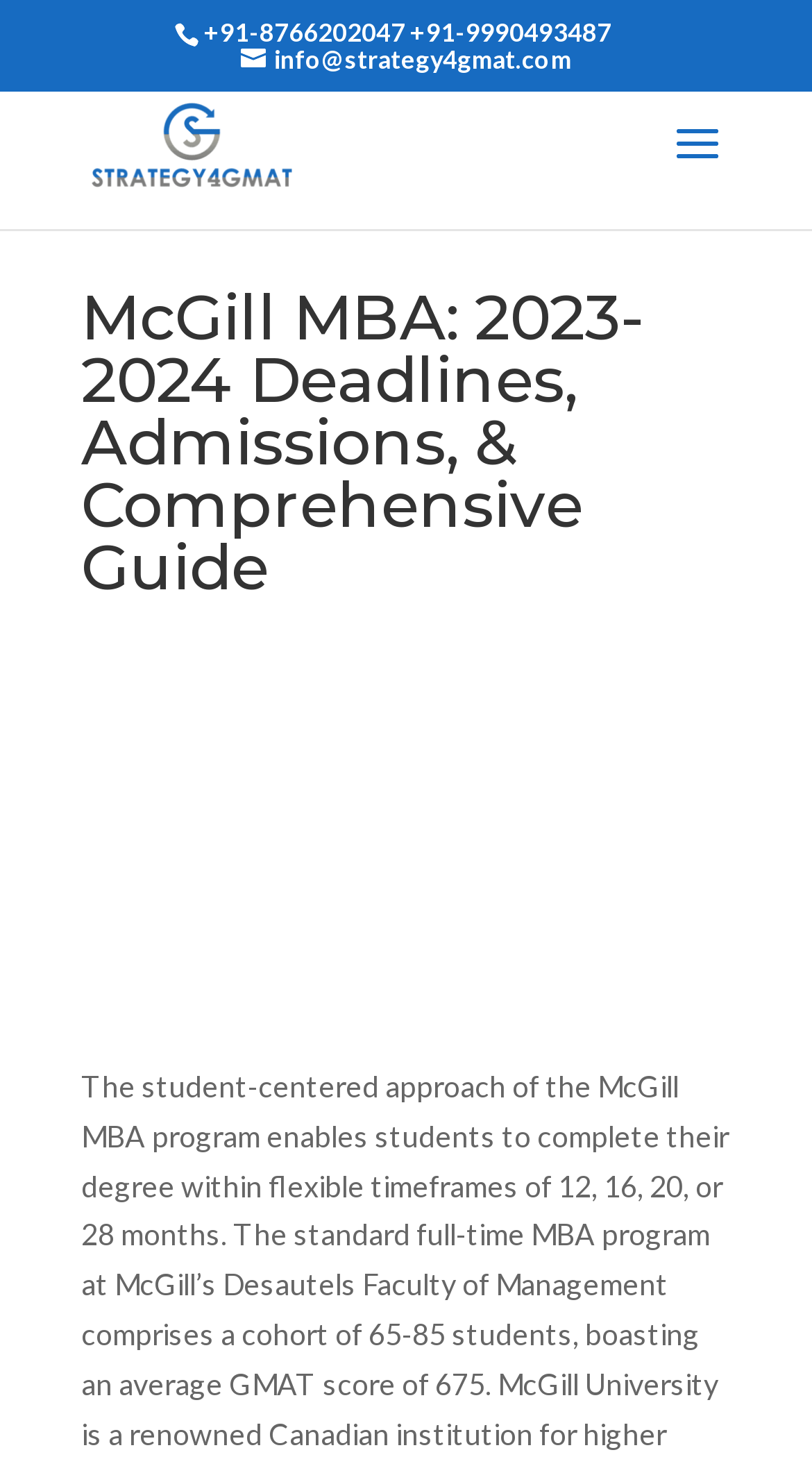Identify the bounding box for the described UI element. Provide the coordinates in (top-left x, top-left y, bottom-right x, bottom-right y) format with values ranging from 0 to 1: +91-9990493487

[0.504, 0.011, 0.753, 0.033]